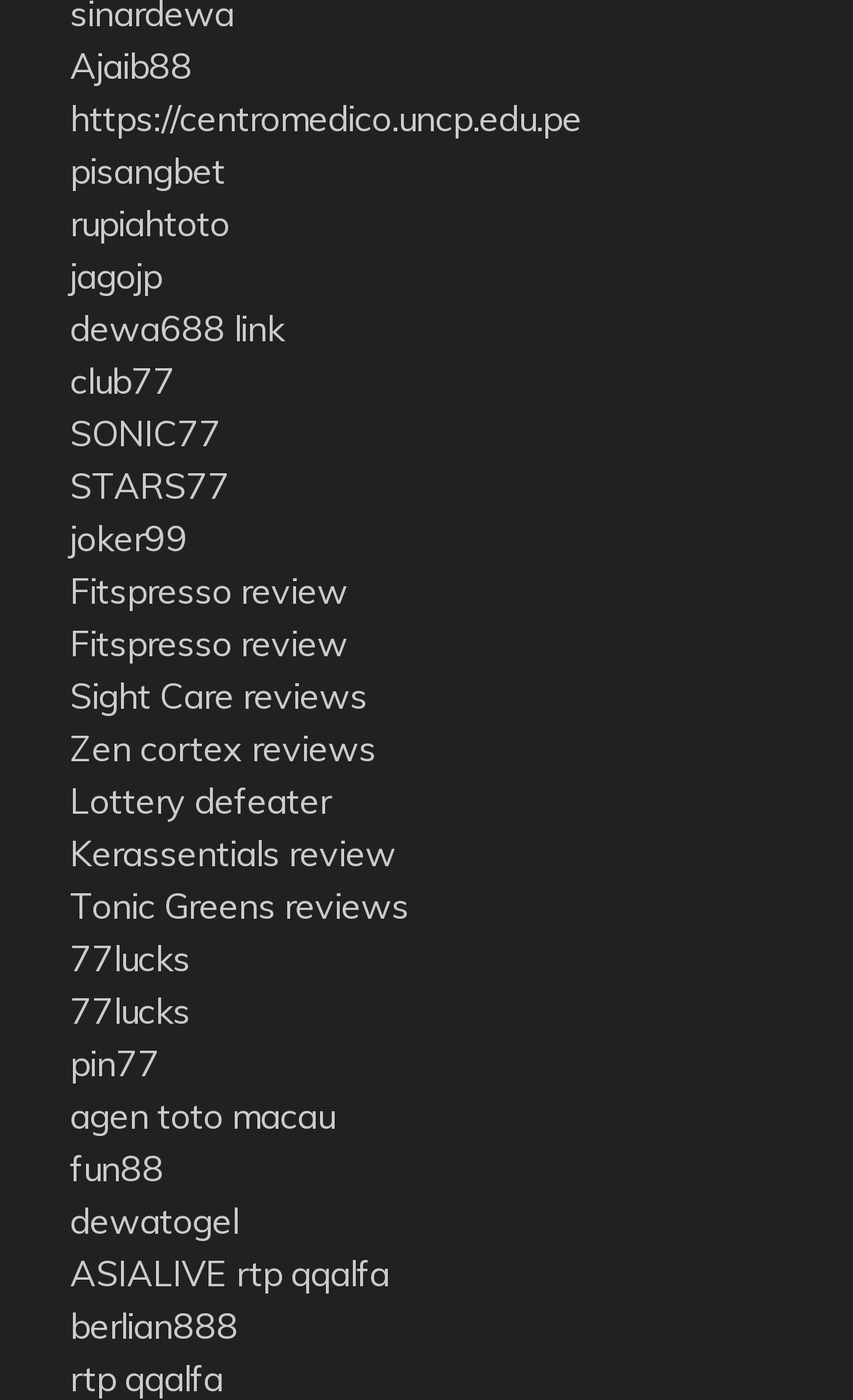What is the first link on the webpage?
Based on the image, respond with a single word or phrase.

Ajaib88